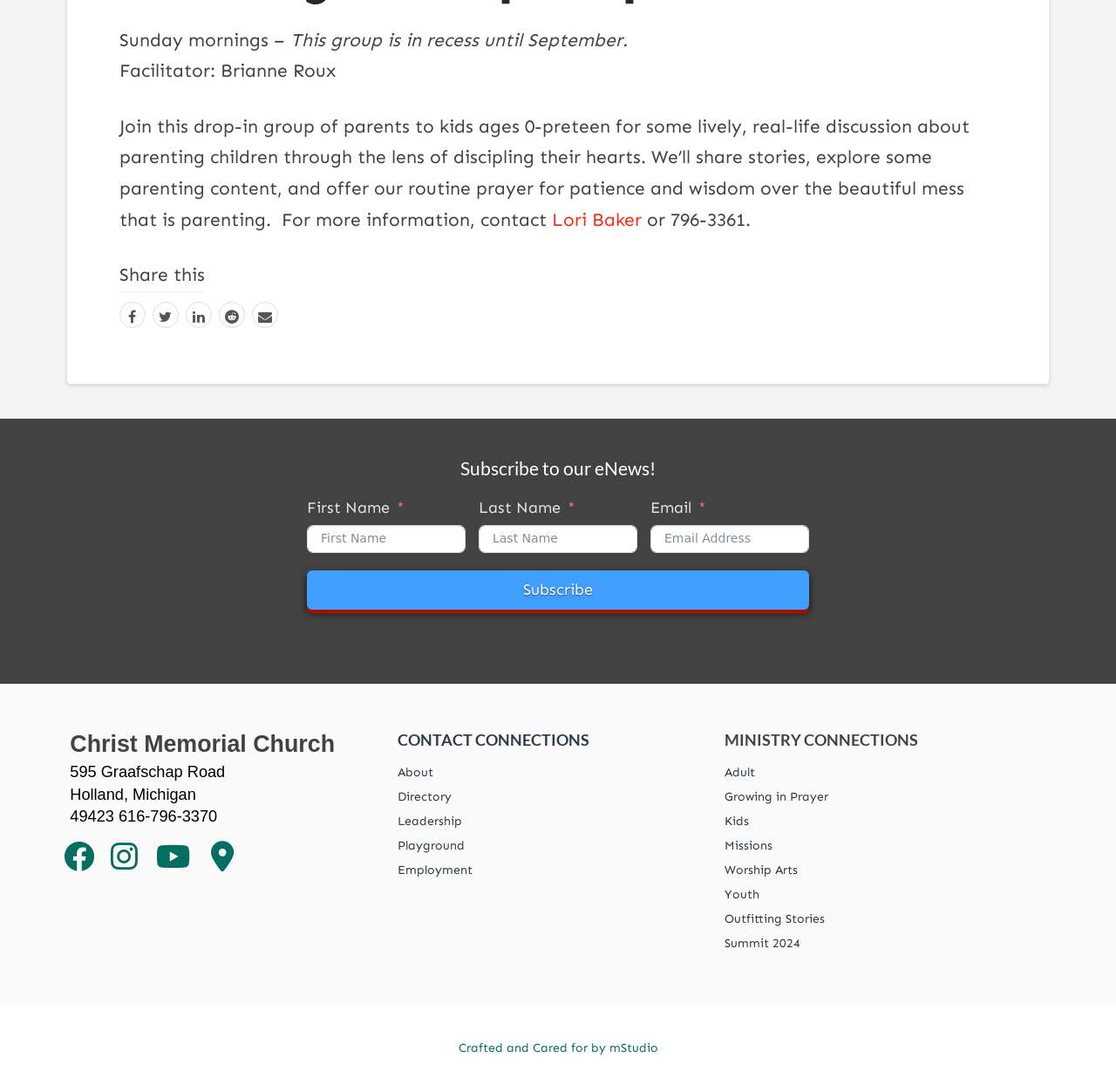Determine the bounding box coordinates of the target area to click to execute the following instruction: "Visit the Adult ministry page."

[0.649, 0.696, 0.937, 0.718]